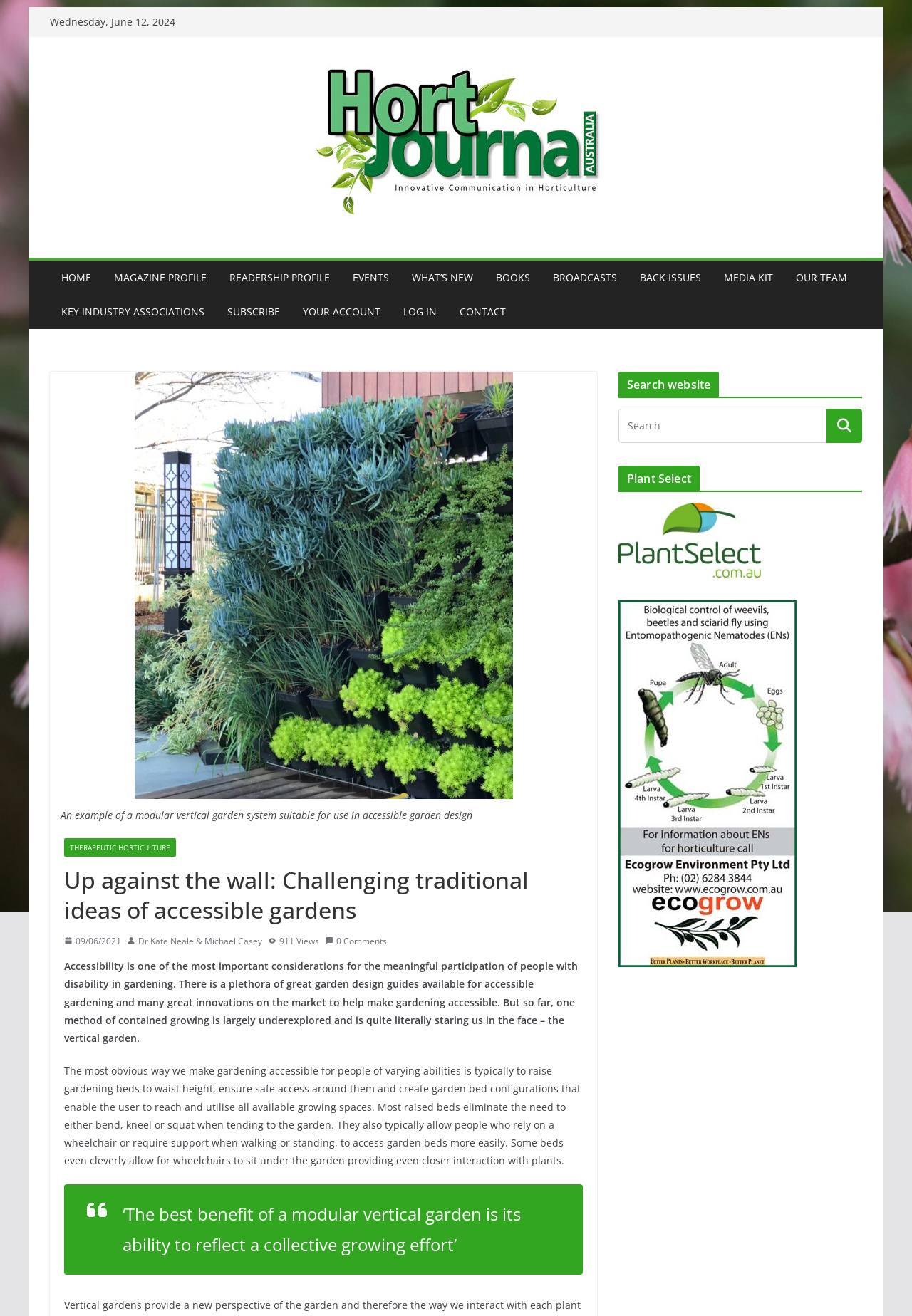Find the bounding box coordinates for the element described here: "Your Account".

[0.332, 0.23, 0.417, 0.245]